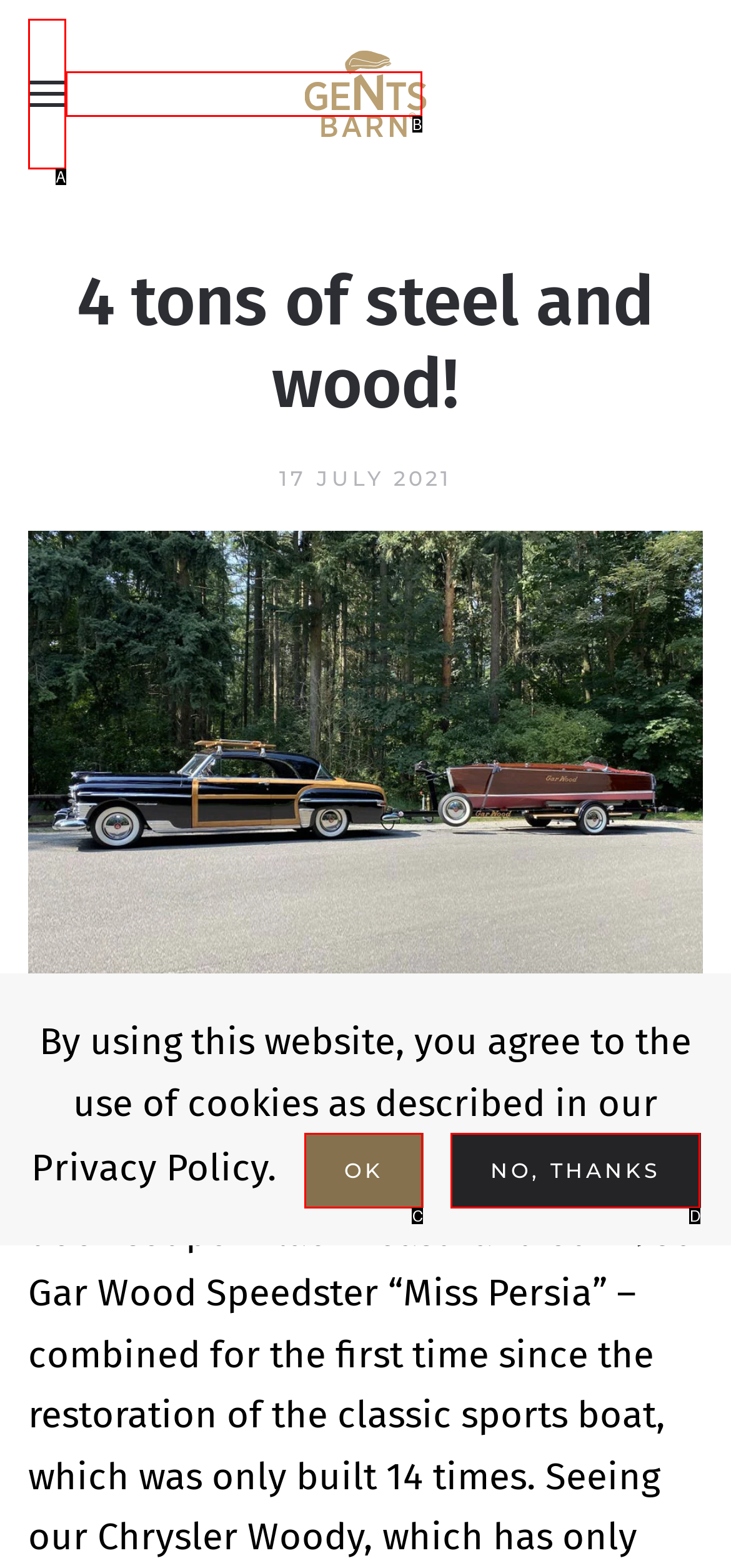Choose the option that best matches the element: Skip to main content
Respond with the letter of the correct option.

B